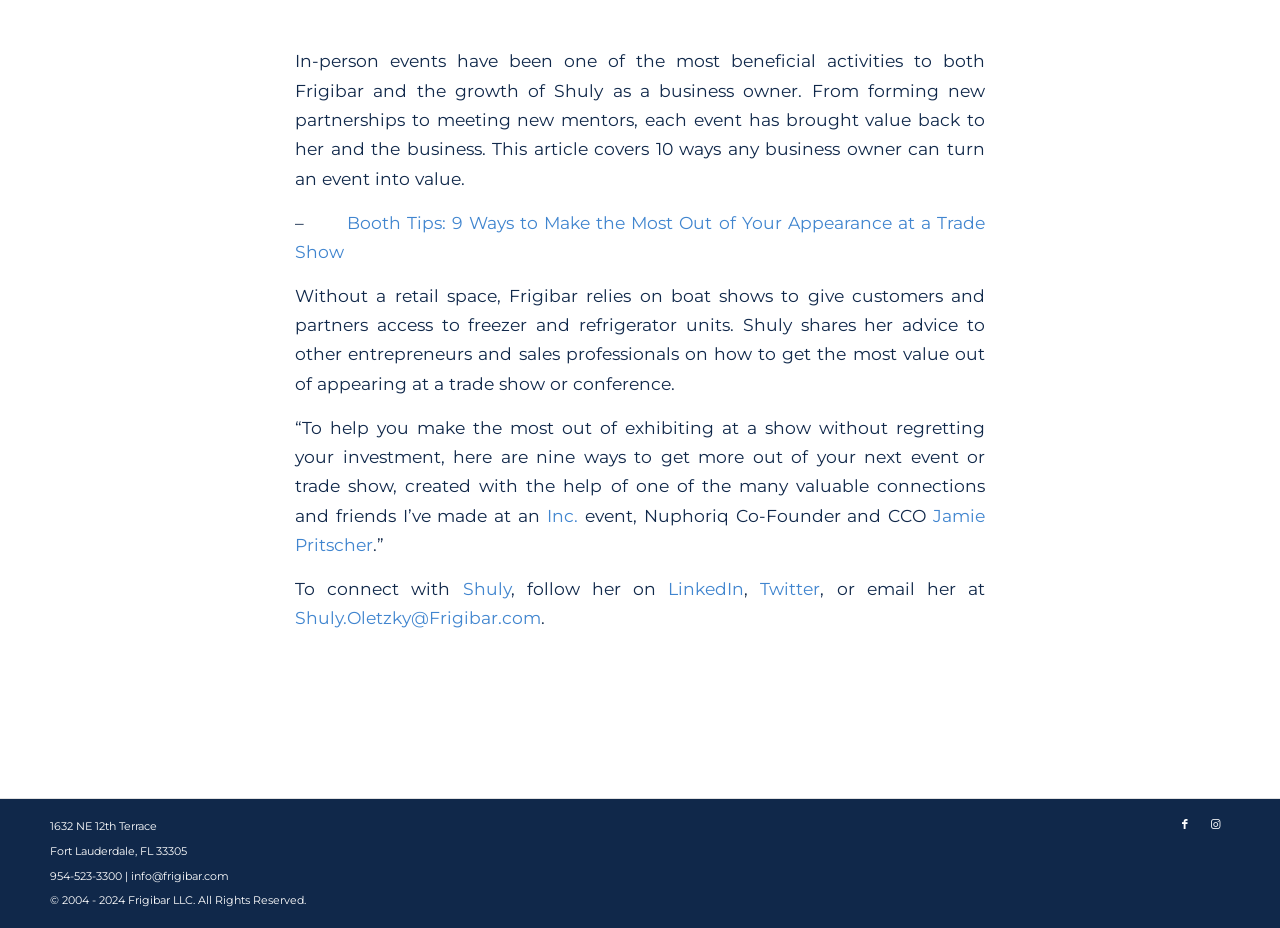Could you determine the bounding box coordinates of the clickable element to complete the instruction: "Go back to top of the page"? Provide the coordinates as four float numbers between 0 and 1, i.e., [left, top, right, bottom].

None